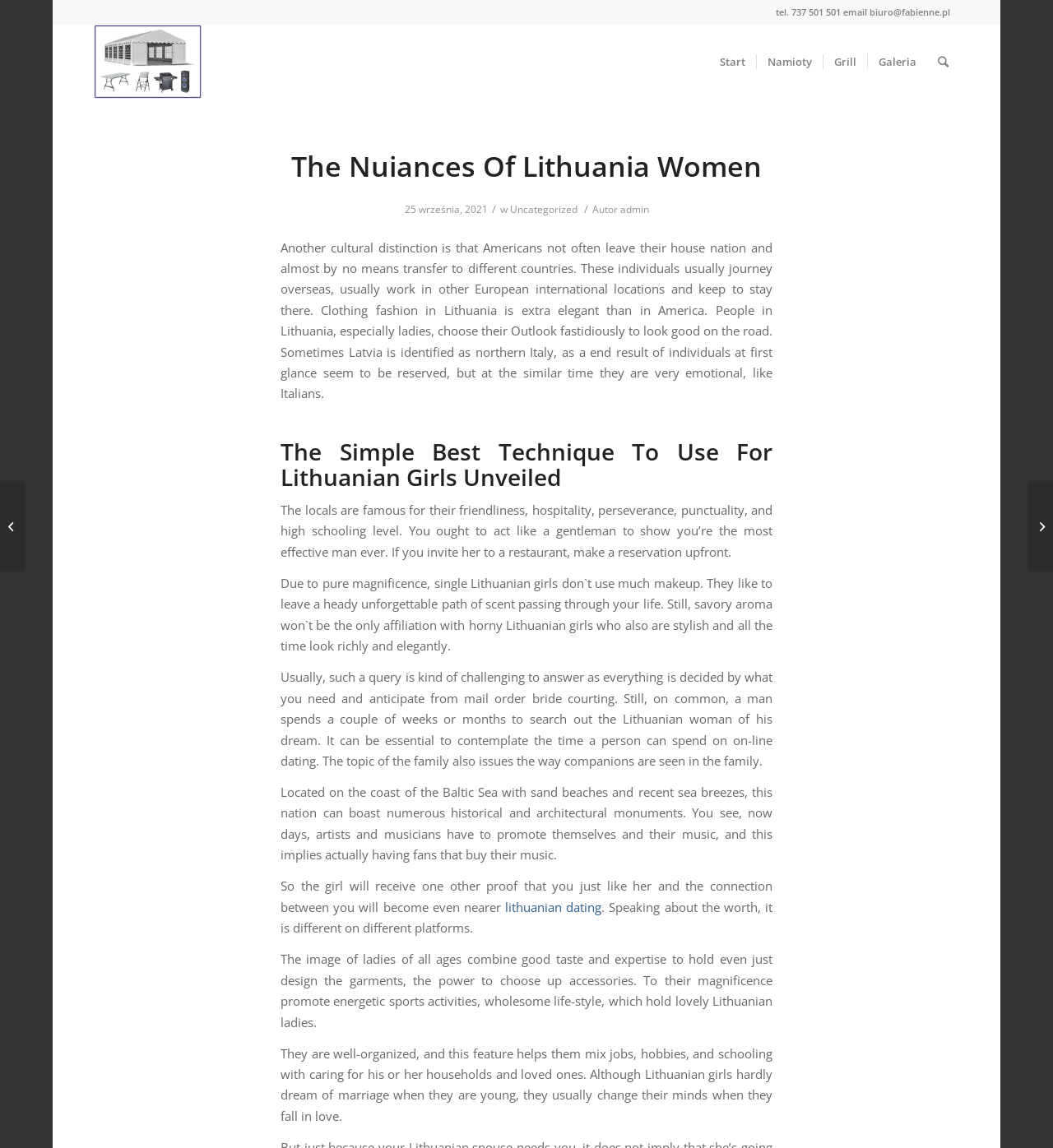Identify the coordinates of the bounding box for the element that must be clicked to accomplish the instruction: "Click the 'Namioty' link".

[0.718, 0.021, 0.781, 0.086]